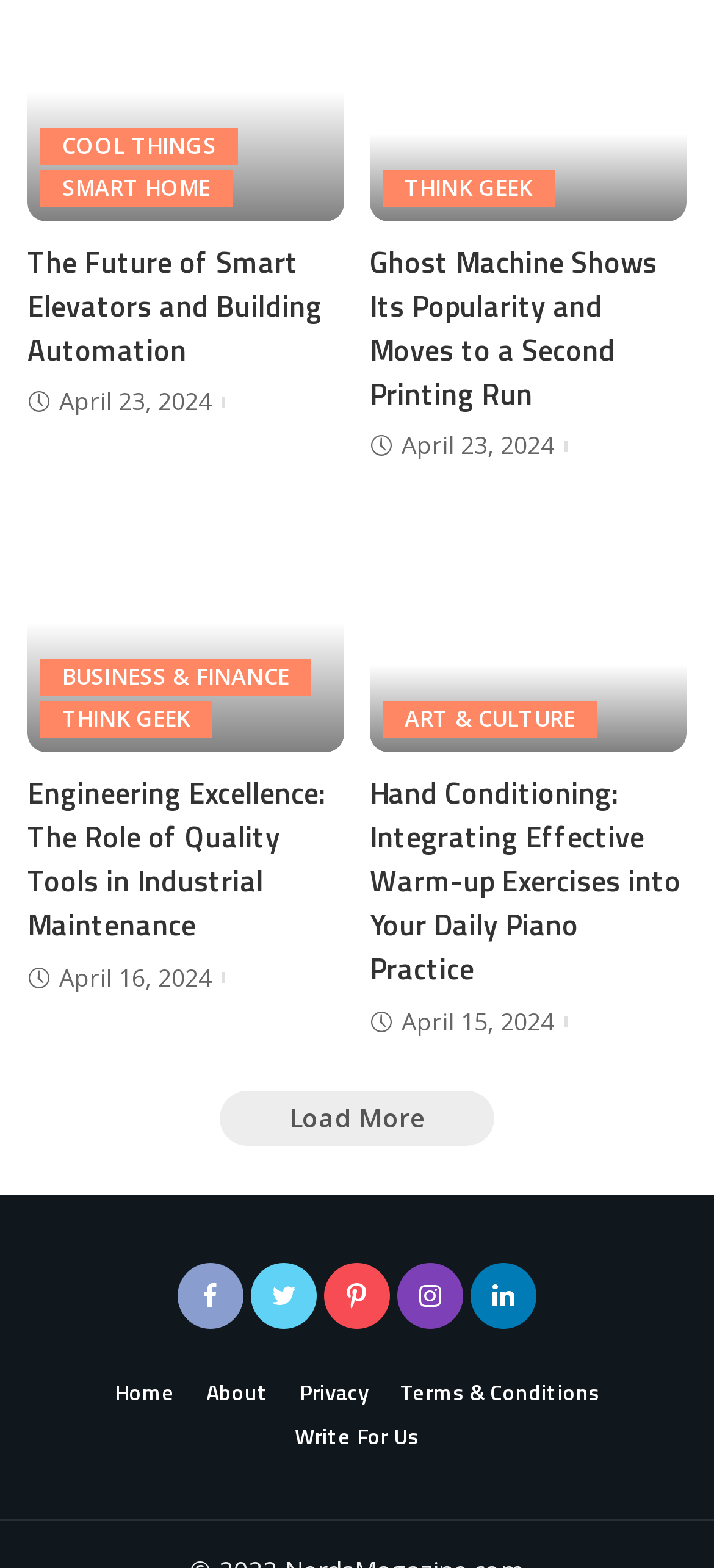Given the description Terms & Conditions, predict the bounding box coordinates of the UI element. Ensure the coordinates are in the format (top-left x, top-left y, bottom-right x, bottom-right y) and all values are between 0 and 1.

[0.542, 0.876, 0.858, 0.9]